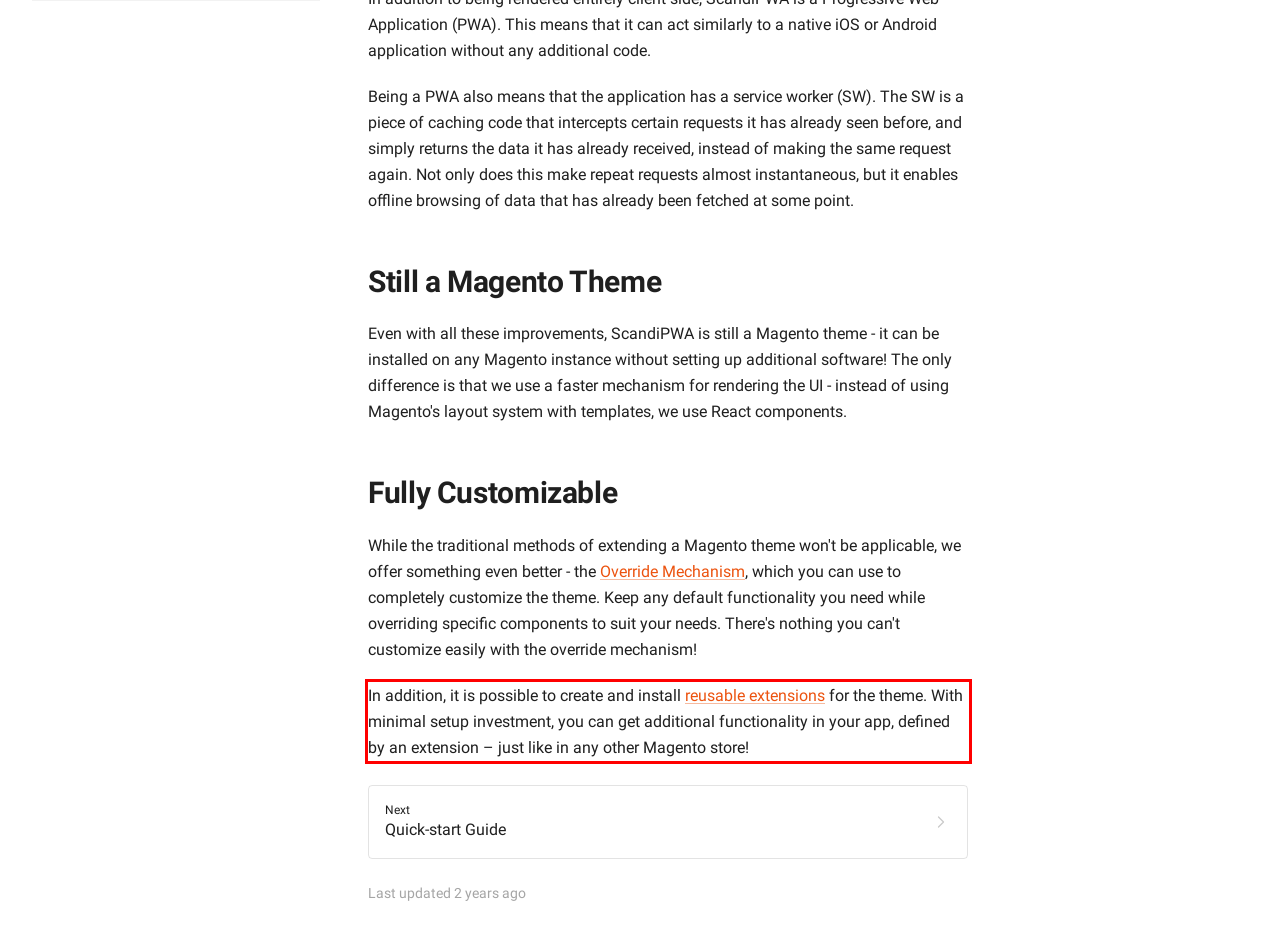There is a UI element on the webpage screenshot marked by a red bounding box. Extract and generate the text content from within this red box.

In addition, it is possible to create and install reusable extensions for the theme. With minimal setup investment, you can get additional functionality in your app, defined by an extension – just like in any other Magento store!